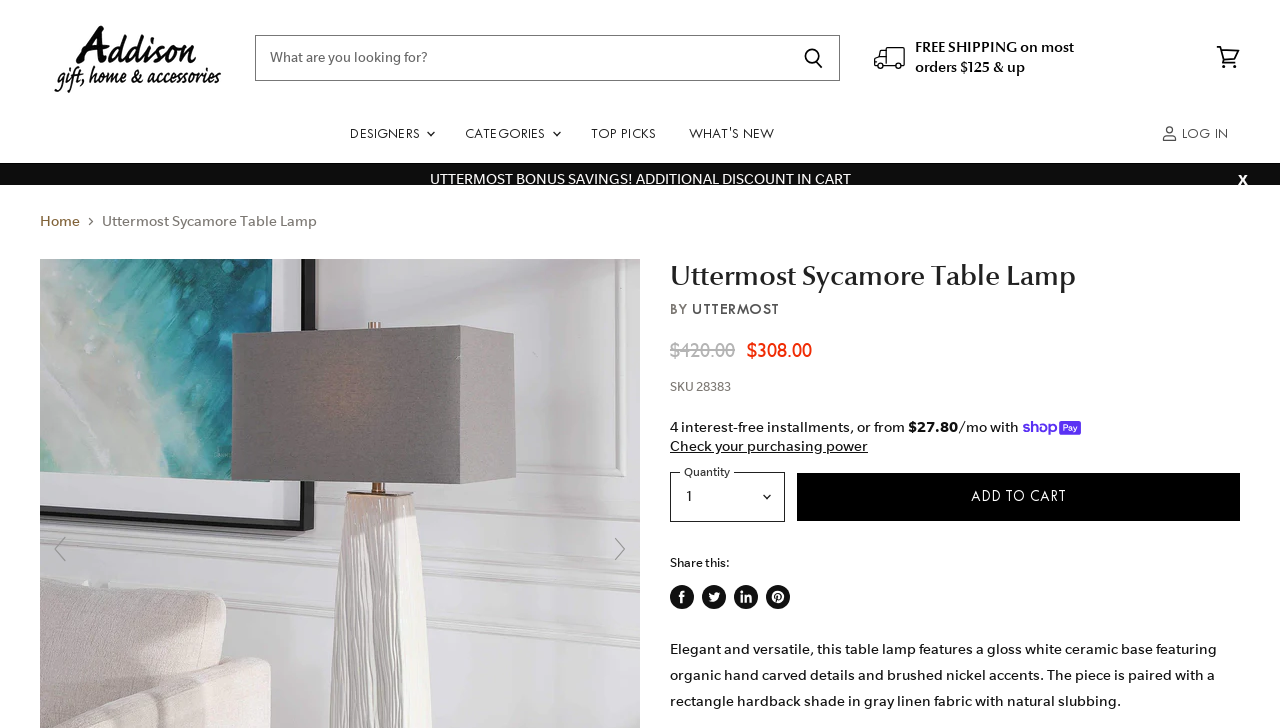Offer a meticulous caption that includes all visible features of the webpage.

This webpage is about a product, specifically the Uttermost Sycamore Table Lamp. At the top left, there is a link to the website's homepage, "ShopTheAddison", accompanied by an image of the website's logo. Next to it, there is a search bar where users can input what they are looking for, with a "Search" button on the right. 

Below the search bar, there is a notification about free shipping on most orders over $125. On the top right, there is a link to view the shopping cart and a navigation menu with links to designers, categories, top picks, and what's new. 

Further down, there is a section highlighting Uttermost bonus savings, with an additional discount available in the cart. Below this section, there is a breadcrumb navigation menu showing the path from the homepage to the current product page. 

The main product information is displayed in the center of the page. The product title, "Uttermost Sycamore Table Lamp", is in a large font, followed by a description of the product, which is not provided in the accessibility tree. Below the title, there is information about the product's original and current prices, with a discount applied. 

On the right side of the product information, there is a section with details about the product, including the SKU number and a message about interest-free installments. There is also a button to check purchasing power and a combobox to select the quantity of the product. 

Below the product details, there is an "Add to Cart" button, and a section allowing users to share the product on various social media platforms.